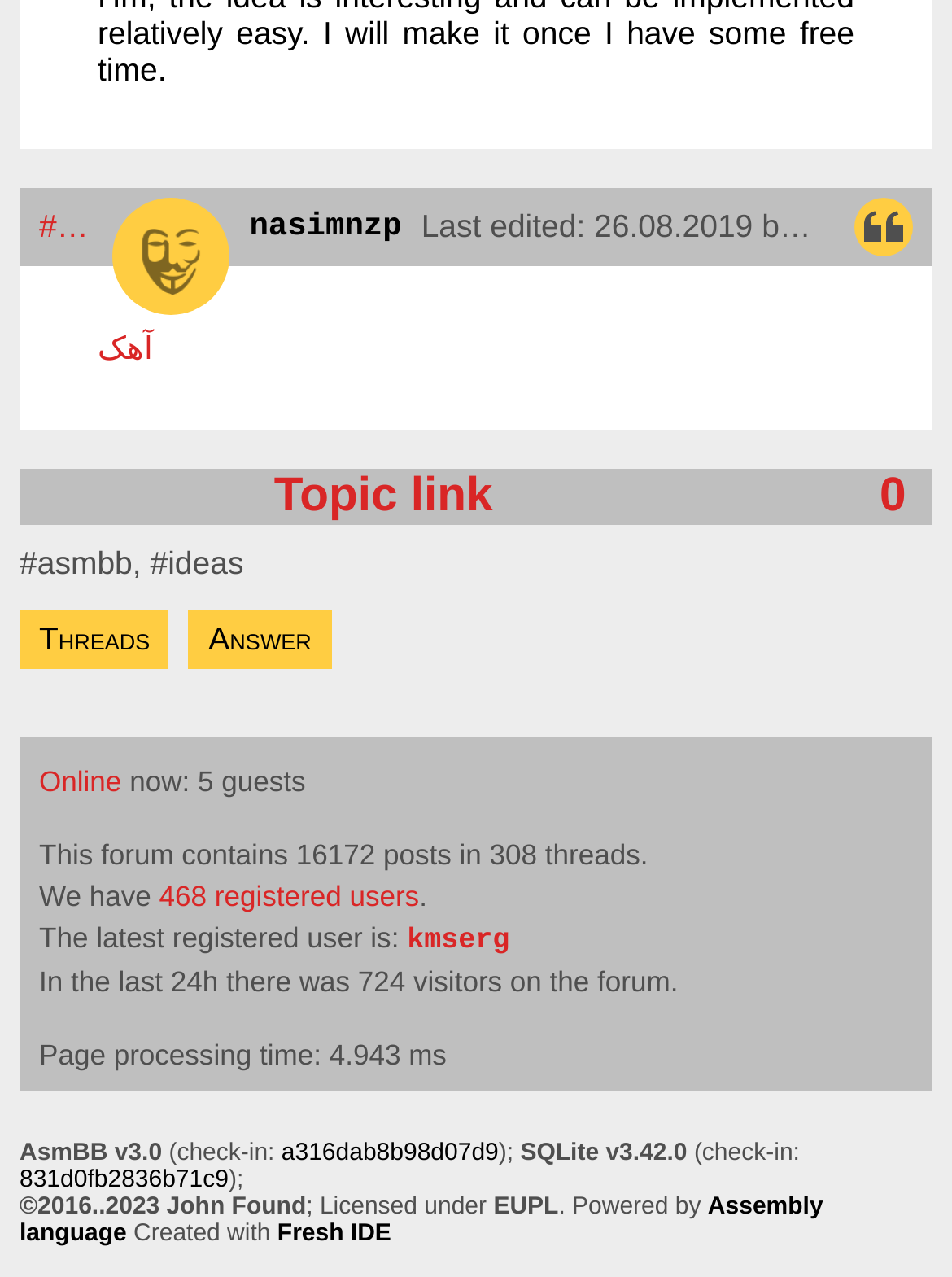Kindly determine the bounding box coordinates for the clickable area to achieve the given instruction: "View threads".

[0.021, 0.478, 0.178, 0.523]